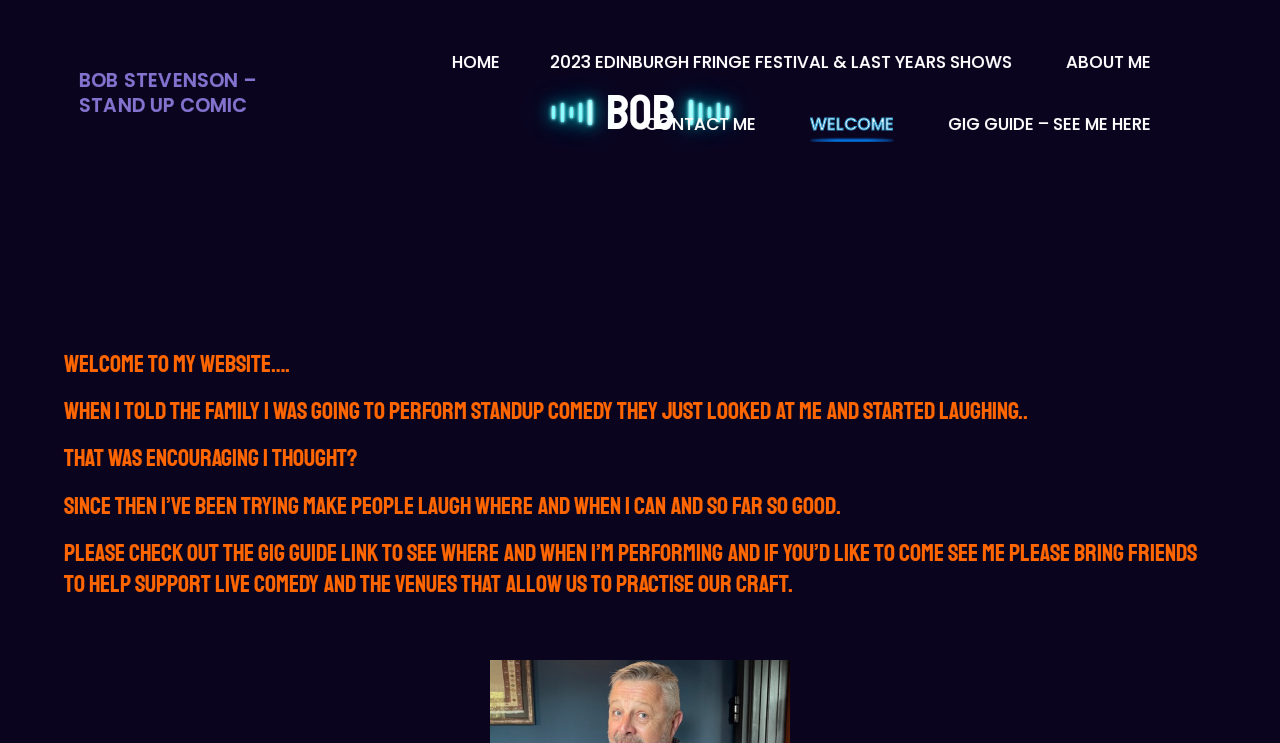Use one word or a short phrase to answer the question provided: 
How many links are in the primary menu?

5